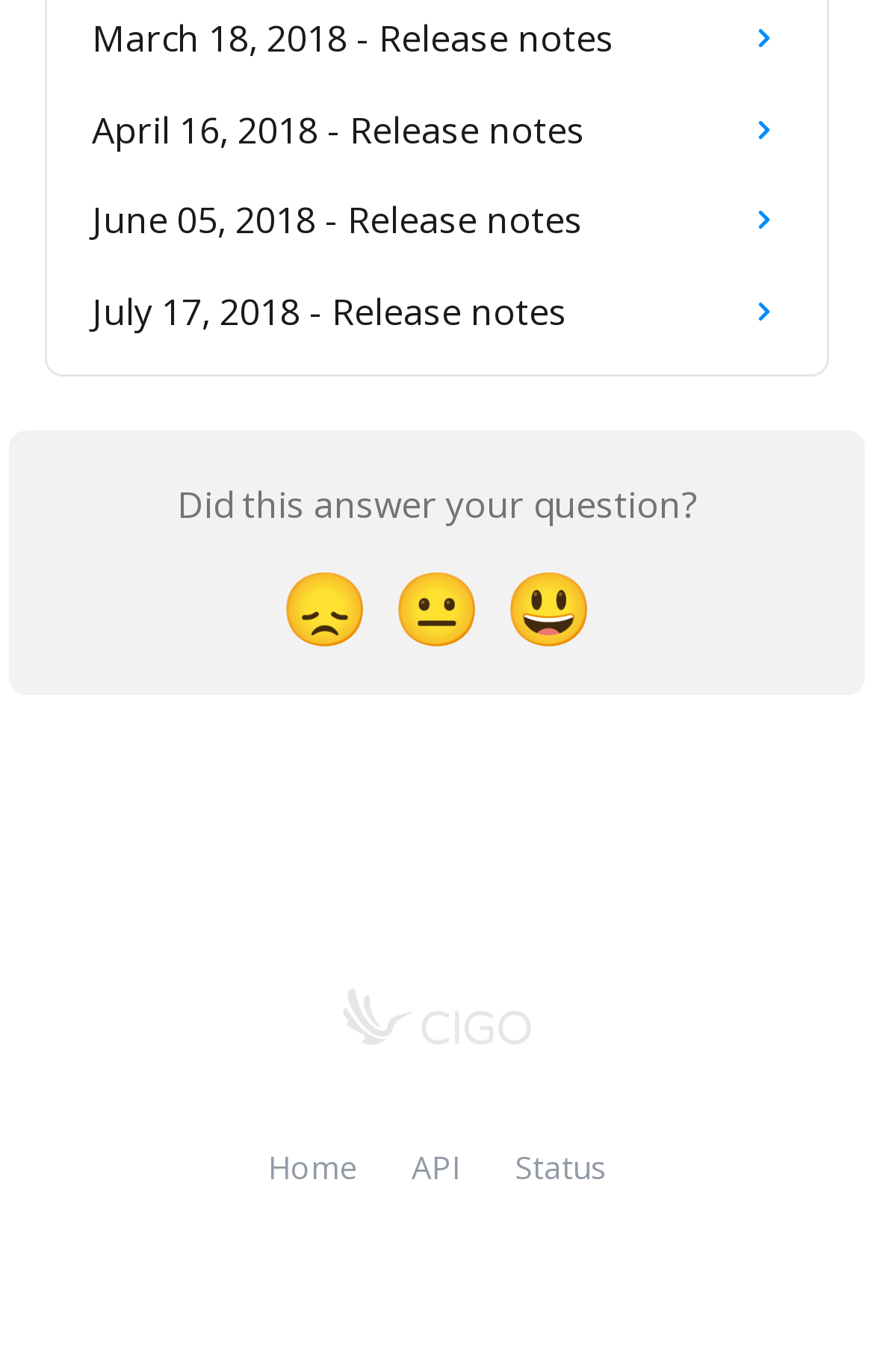Please identify the coordinates of the bounding box that should be clicked to fulfill this instruction: "Click on the 'Smiley Reaction' button".

[0.564, 0.397, 0.692, 0.486]